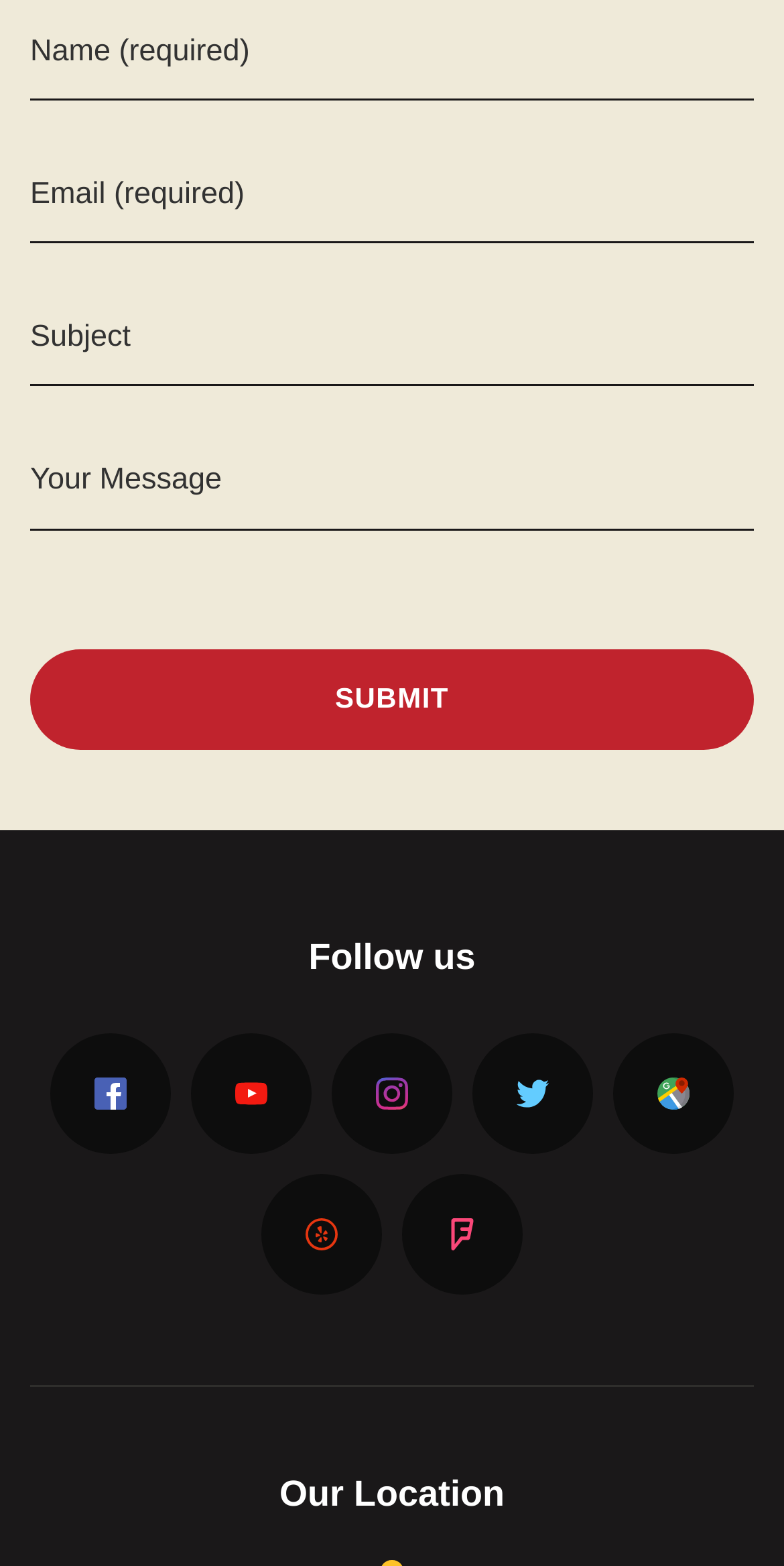Please locate the bounding box coordinates of the region I need to click to follow this instruction: "Follow us on Facebook".

[0.064, 0.66, 0.218, 0.737]